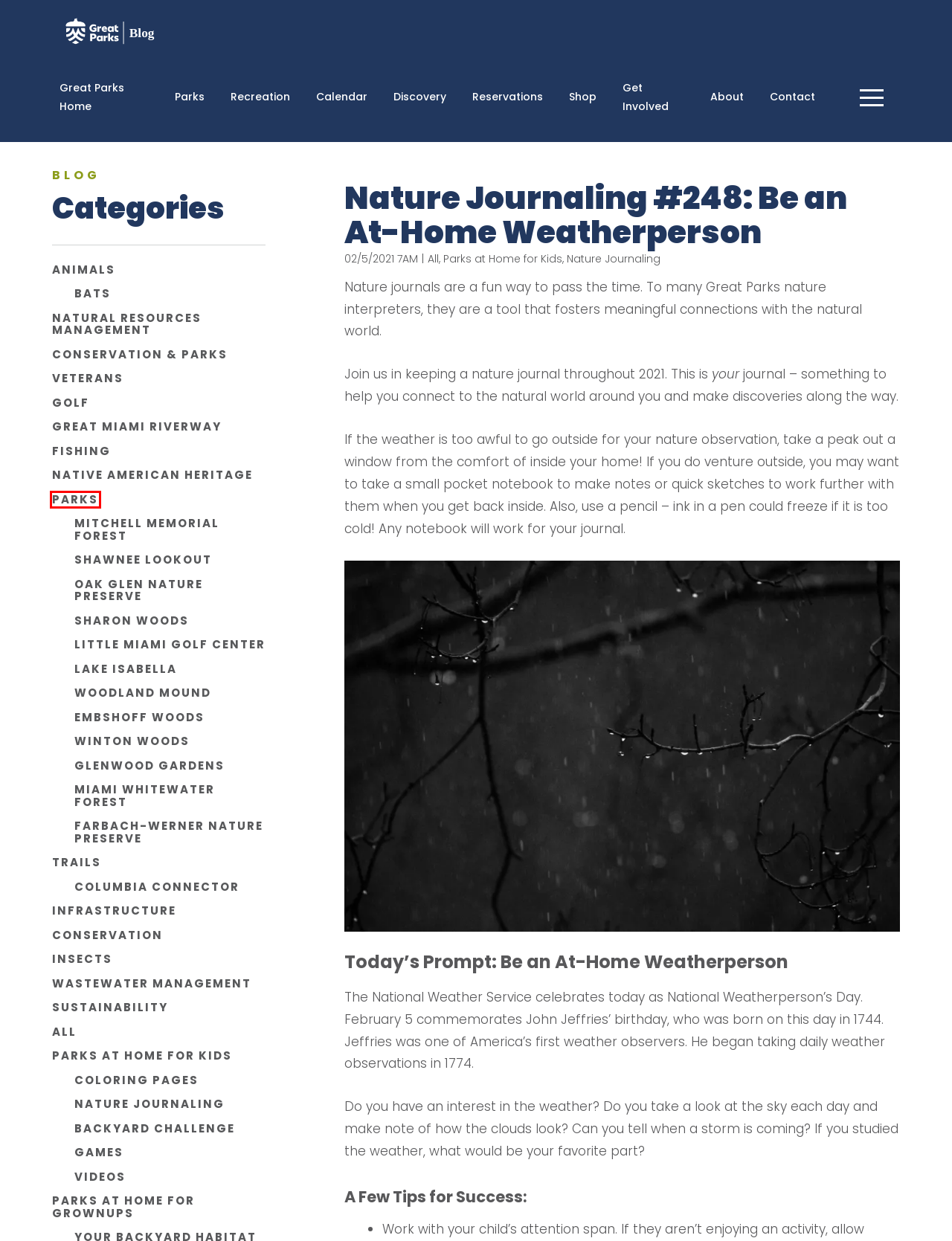Analyze the screenshot of a webpage featuring a red rectangle around an element. Pick the description that best fits the new webpage after interacting with the element inside the red bounding box. Here are the candidates:
A. Contact | Great Parks of Hamilton County
B. Parks Archives -
C. Shawnee Lookout Archives -
D. Coloring Pages Archives -
E. Natural Resources Management Archives -
F. Farbach-Werner Nature Preserve Archives -
G. Discover the Great Parks of Hamilton County
H. About | Great Parks of Hamilton County

B